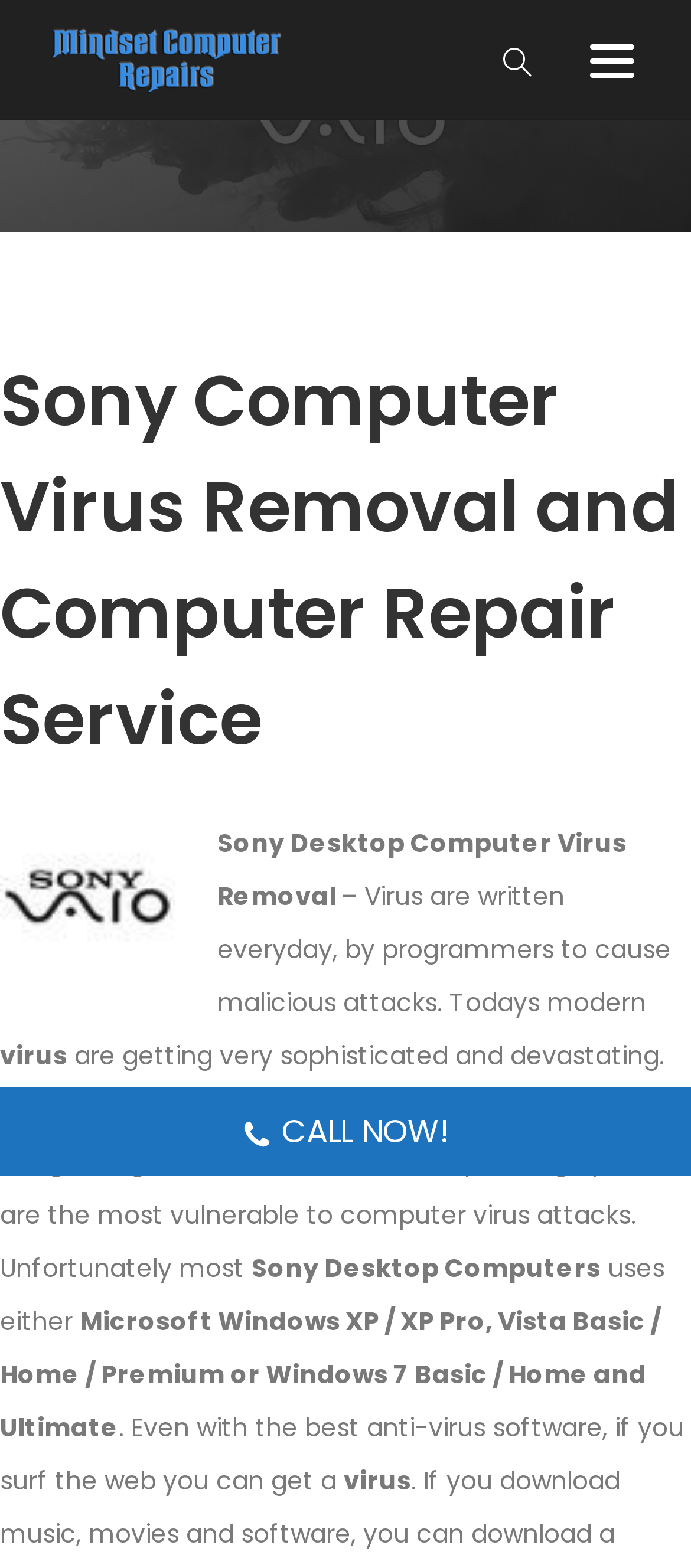Please provide a one-word or phrase answer to the question: 
What can you do to get a virus?

Surf the web